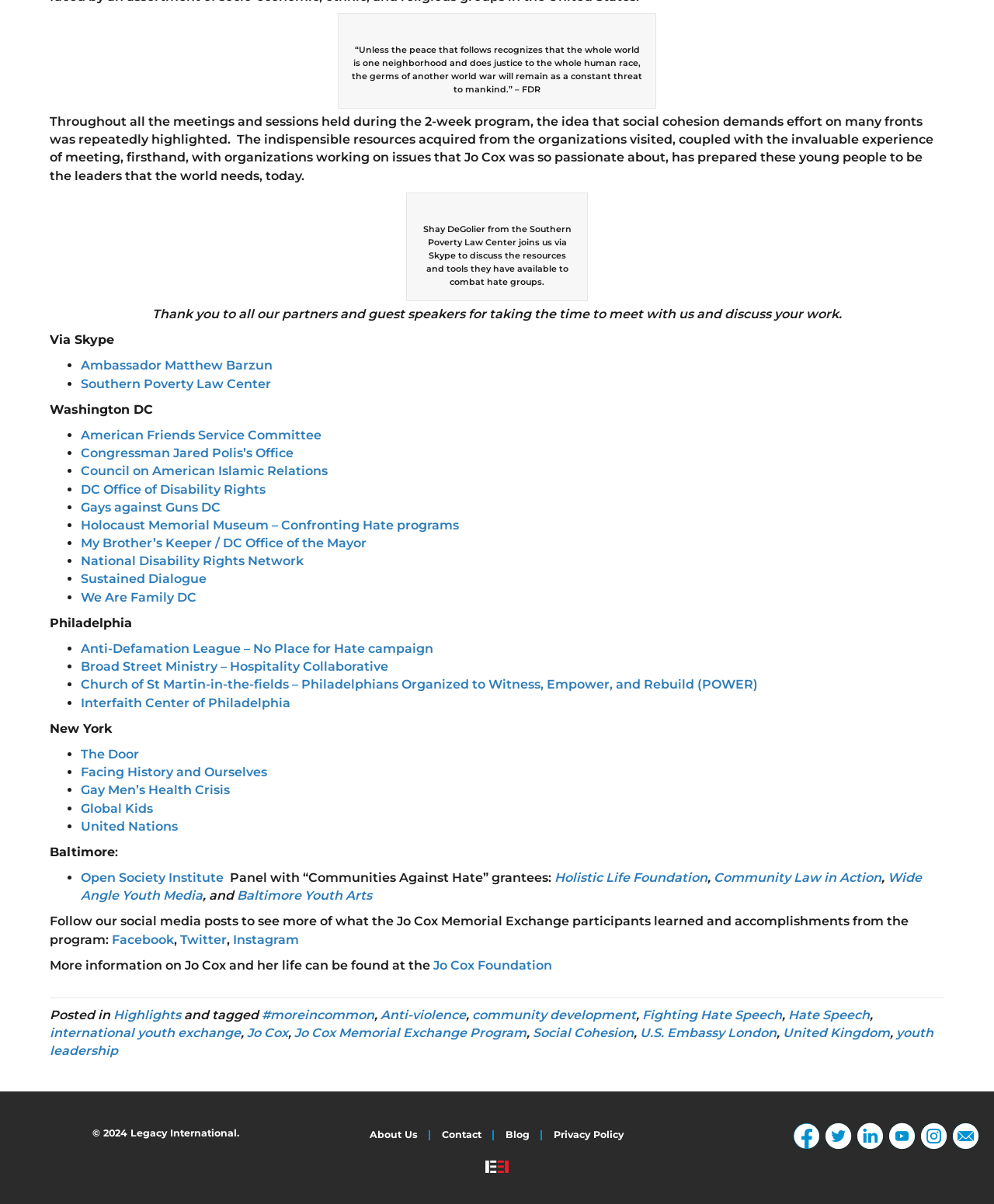Given the element description: "OSH STATE UNIVERSITY", predict the bounding box coordinates of this UI element. The coordinates must be four float numbers between 0 and 1, given as [left, top, right, bottom].

None